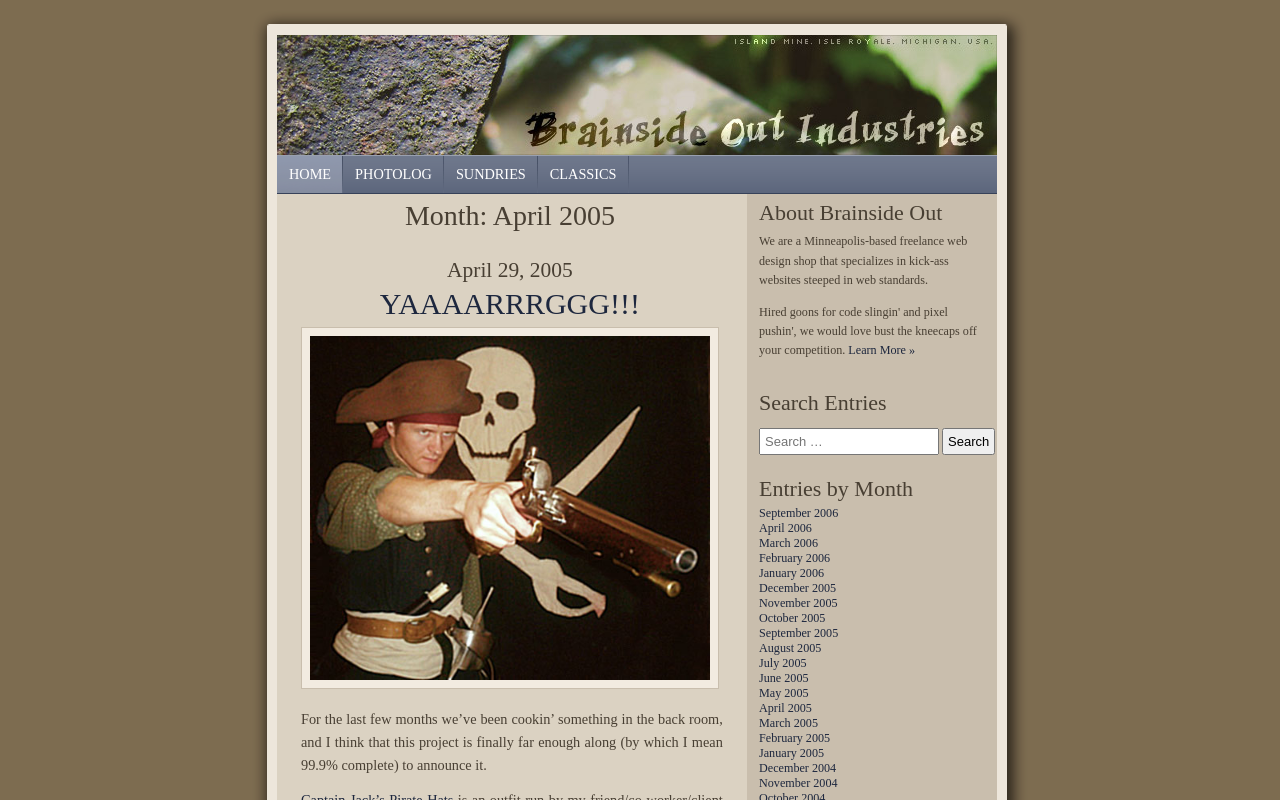Identify the bounding box coordinates of the element that should be clicked to fulfill this task: "View the 'April 2005' archive". The coordinates should be provided as four float numbers between 0 and 1, i.e., [left, top, right, bottom].

[0.593, 0.876, 0.634, 0.894]